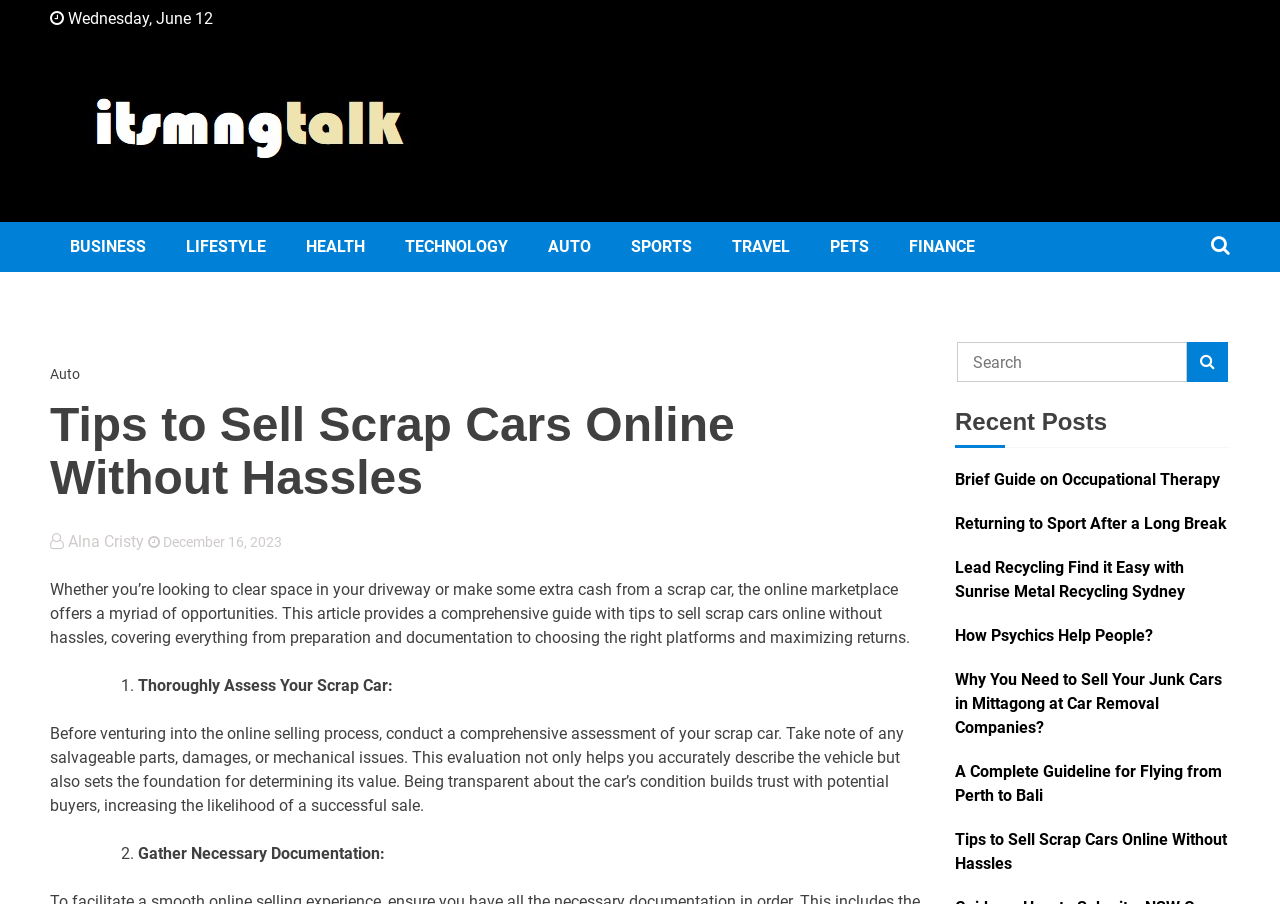What is the category of the article?
Examine the image and give a concise answer in one word or a short phrase.

AUTO